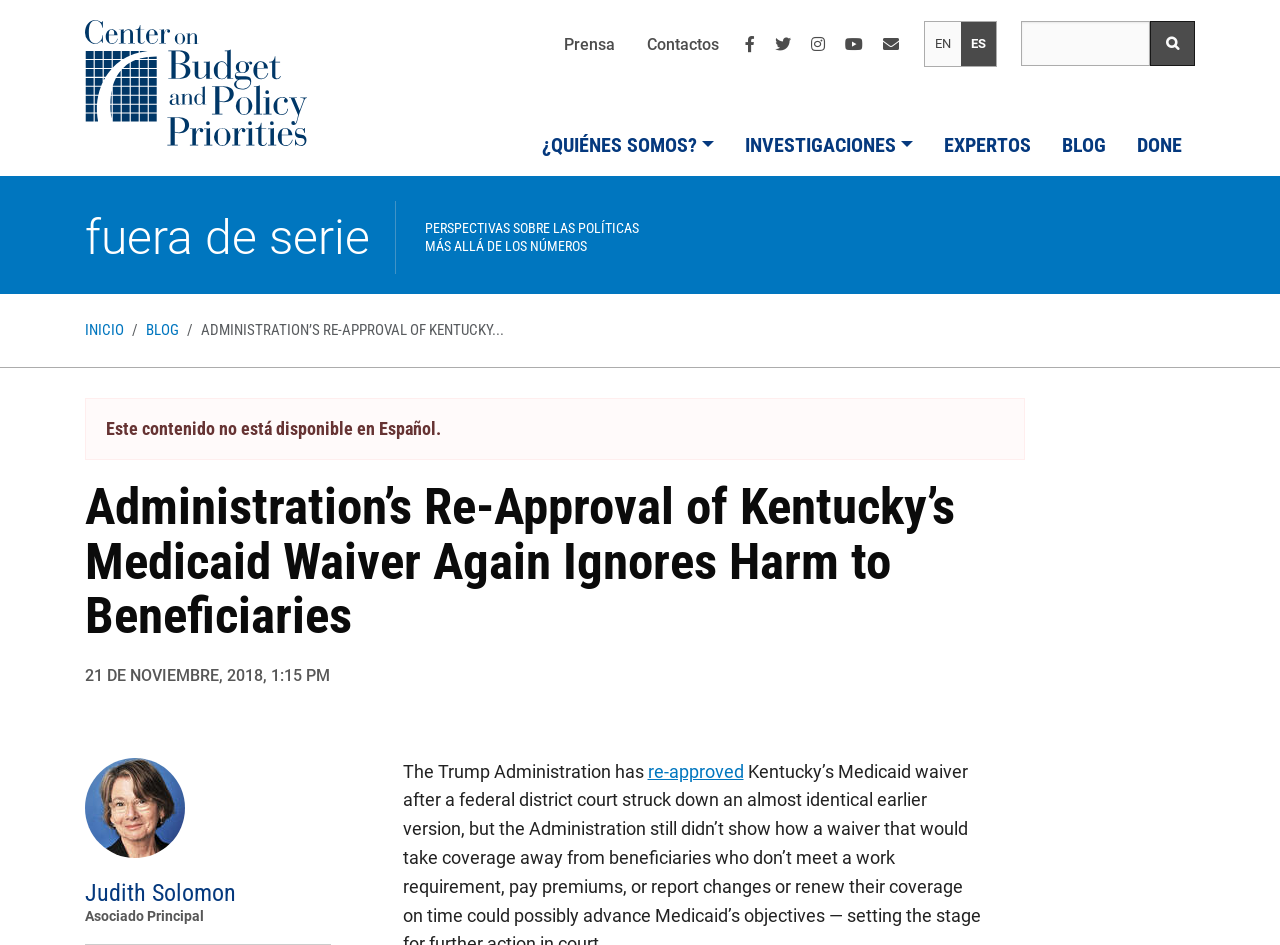Explain the webpage in detail, including its primary components.

The webpage appears to be an article from the Center on Budget and Policy Priorities, with a focus on the Trump Administration's re-approval of Kentucky's Medicaid waiver. 

At the top of the page, there is a banner with a navigation menu, including links to "Inicio", "Prensa", "Contactos", and social media platforms. To the right of the navigation menu, there are links to switch between English and Spanish versions of the website. A search bar is also located at the top right corner of the page.

Below the banner, there is a main navigation menu with buttons for "¿QUIÉNES SOMOS?", "INVESTIGACIONES", "EXPERTOS", "BLOG", and "DONE". 

The main content of the page is divided into sections. The first section has a heading "Administration’s Re-Approval of Kentucky’s Medicaid Waiver Again Ignores Harm to Beneficiaries" and a subheading "The Trump Administration has re-approved Kentucky’s Medicaid waiver after a federal district court struck down an almost identical earlier version, but the Administration still didn’t show how a...". 

Below the heading, there is a breadcrumb navigation menu showing the path "INICIO > BLOG > ADMINISTRATION’S RE-APPROVAL OF KENTUCKY...". 

The article content is accompanied by an image of Judith Solomon, the author of the article, with a link to her profile. The article text is divided into paragraphs, with a timestamp "21 DE NOVIEMBRE, 2018, 1:15 PM" at the top.